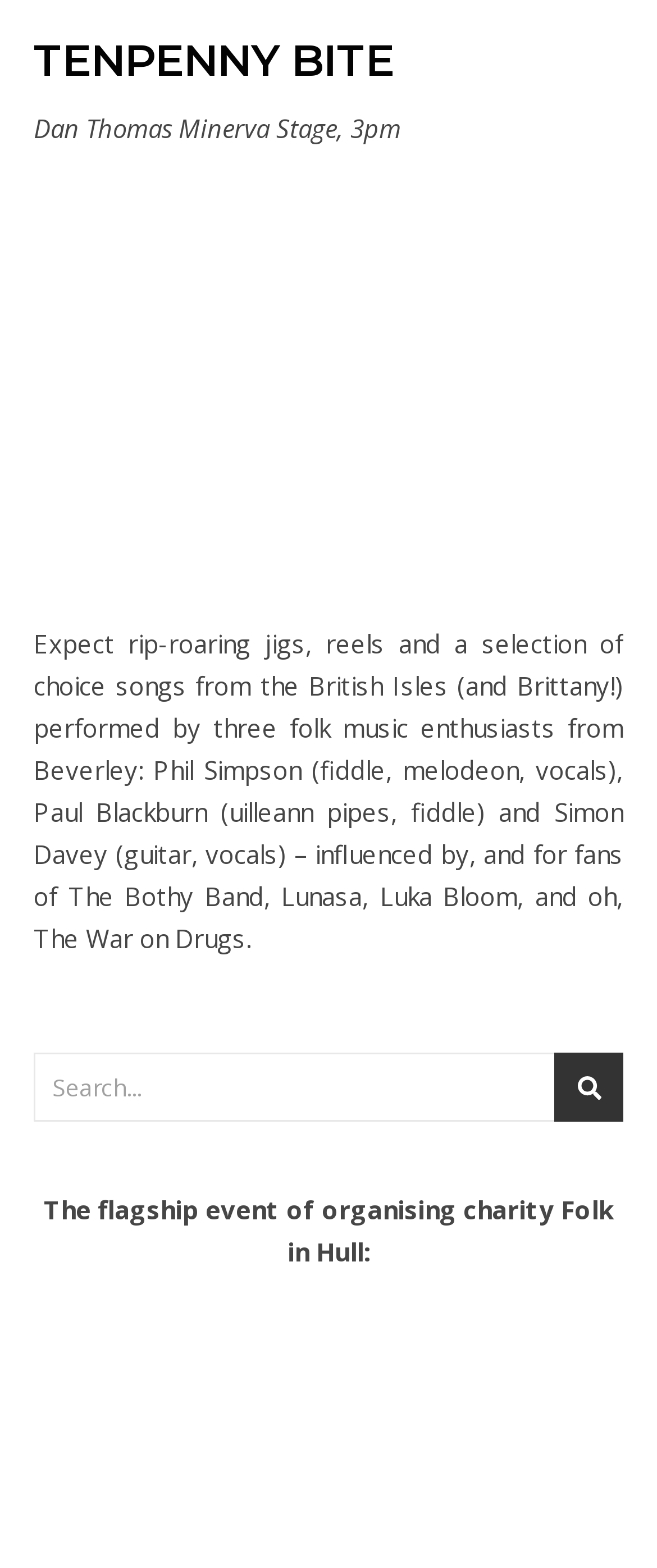Find the bounding box of the web element that fits this description: "value="st"".

[0.844, 0.671, 0.949, 0.715]